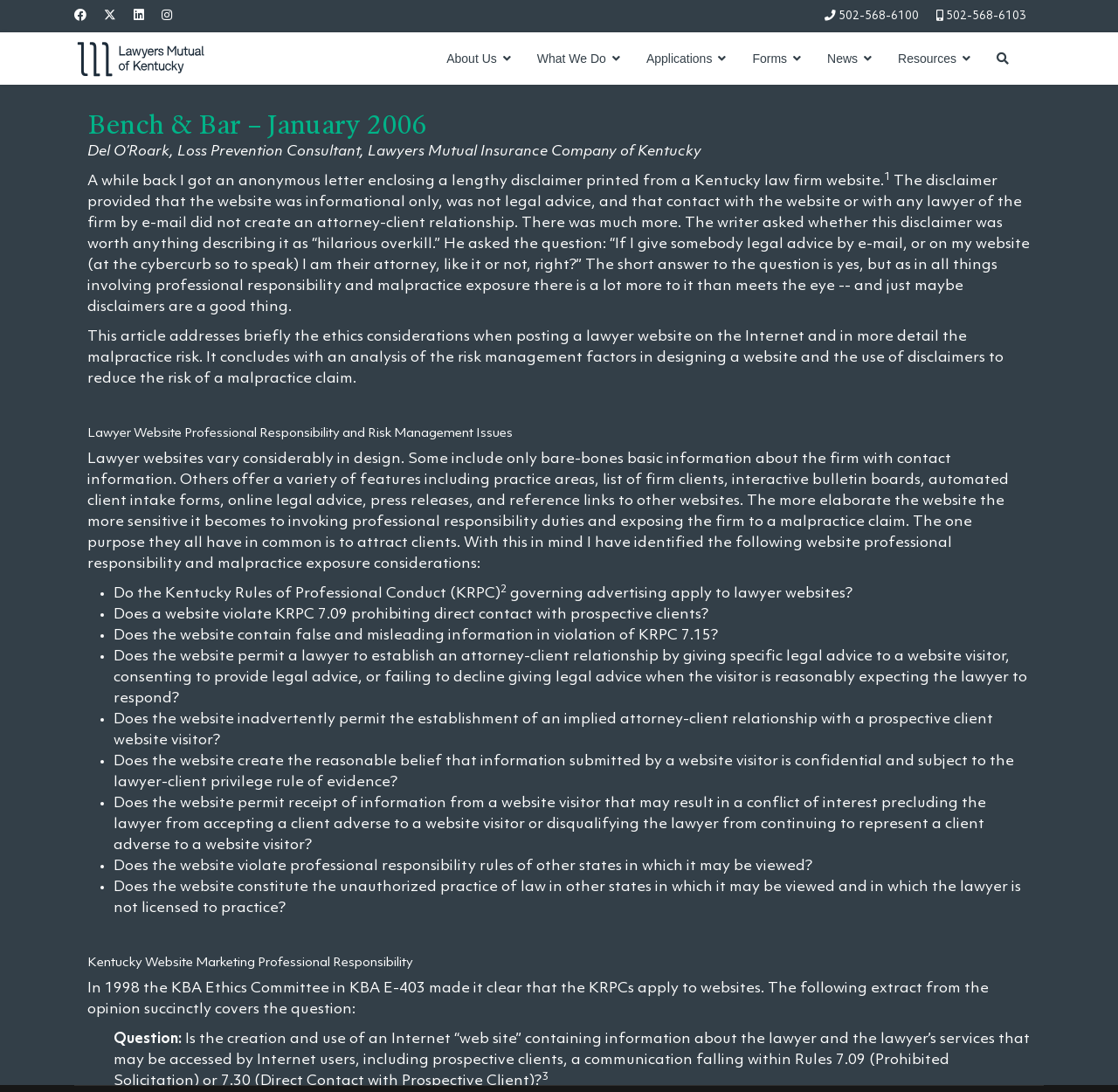What is the company name of the website?
Please craft a detailed and exhaustive response to the question.

The company name can be found in the link 'Lawyers Mutual of Kentucky' with the image description 'Lawyers Mutual of Kentucky' at the top of the webpage.